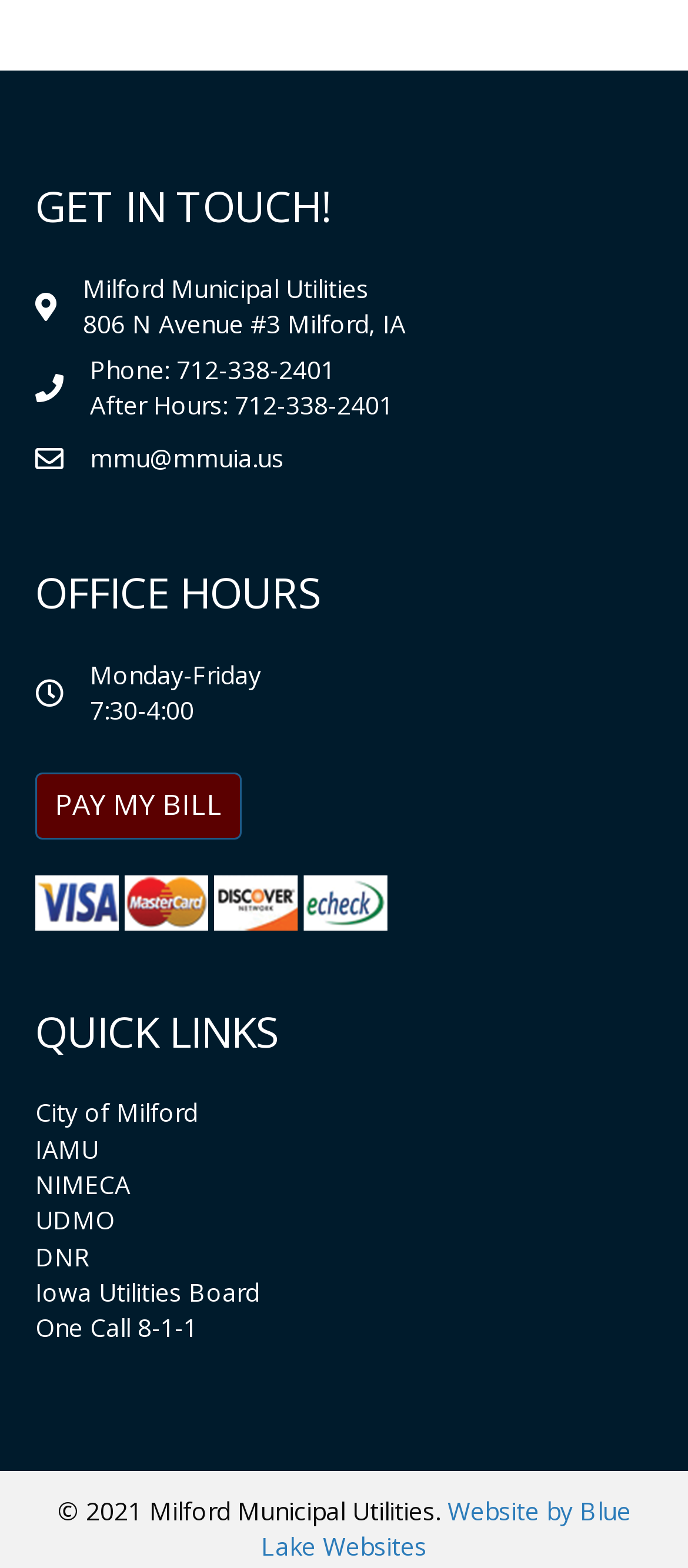Locate the bounding box of the user interface element based on this description: "Dynamic message signs".

None